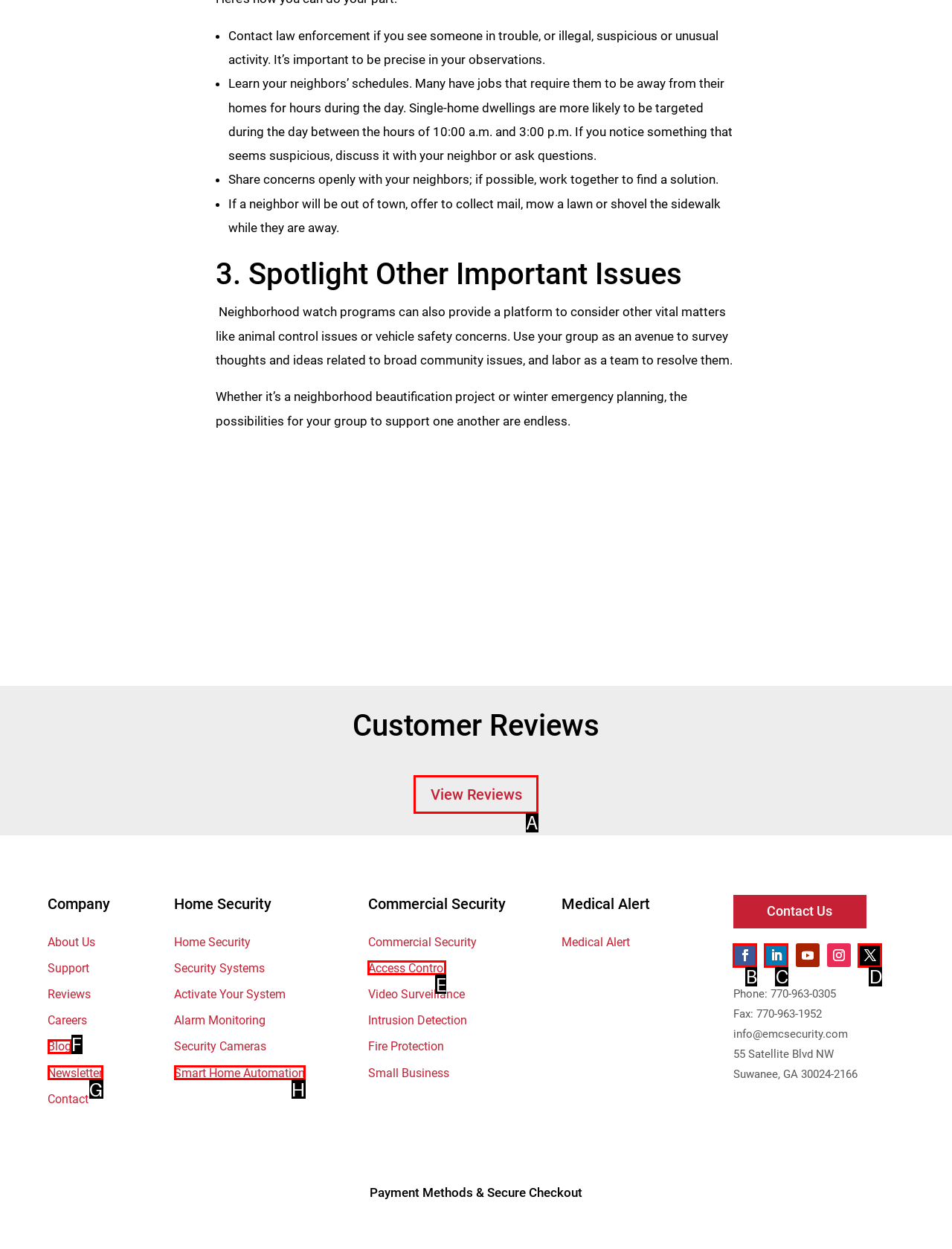Among the marked elements in the screenshot, which letter corresponds to the UI element needed for the task: View customer reviews?

A